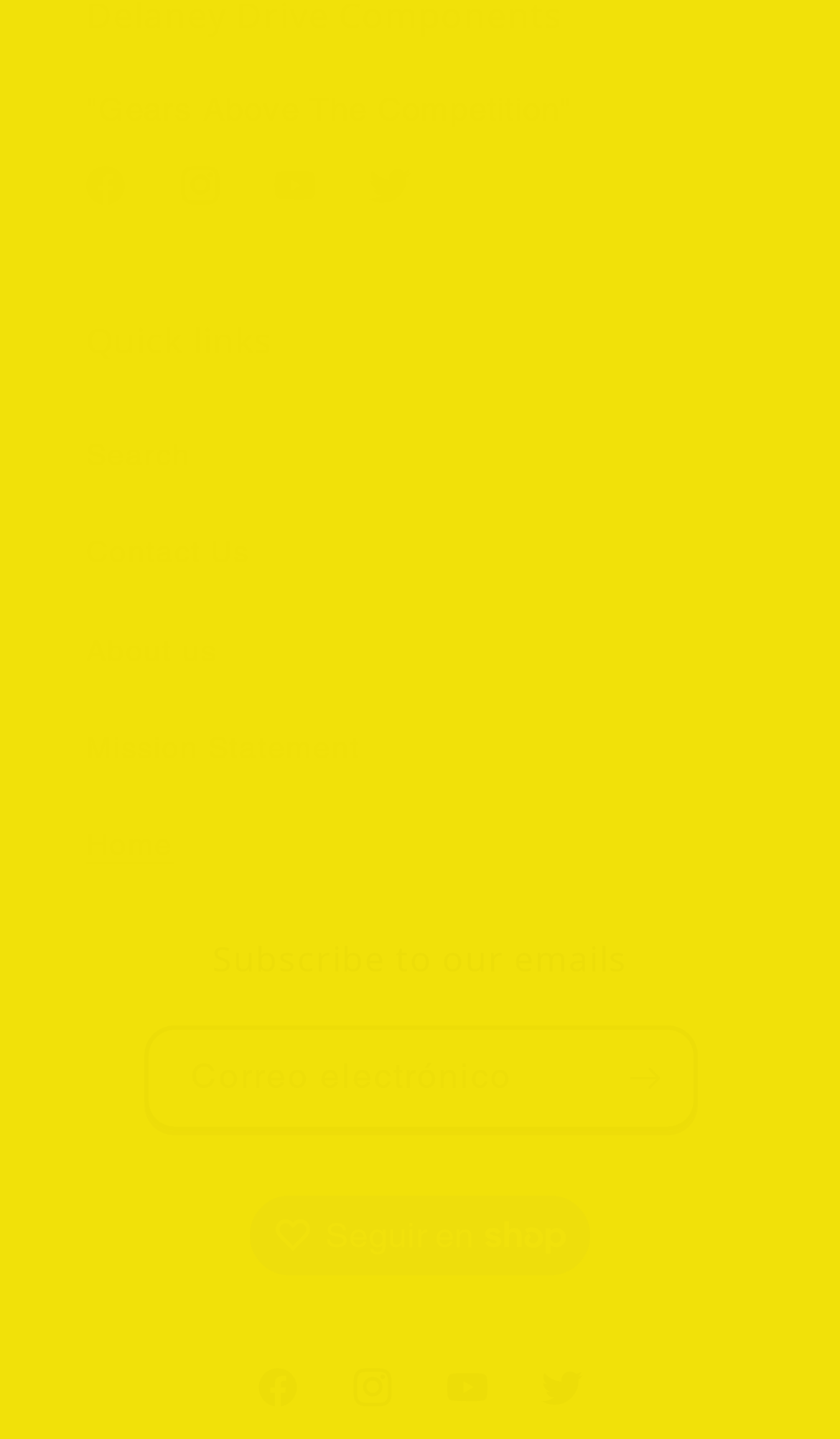Please provide a detailed answer to the question below based on the screenshot: 
What is the text of the first heading?

I looked at the headings on the webpage and found that the first heading is 'Quick links', which is located above a set of links.